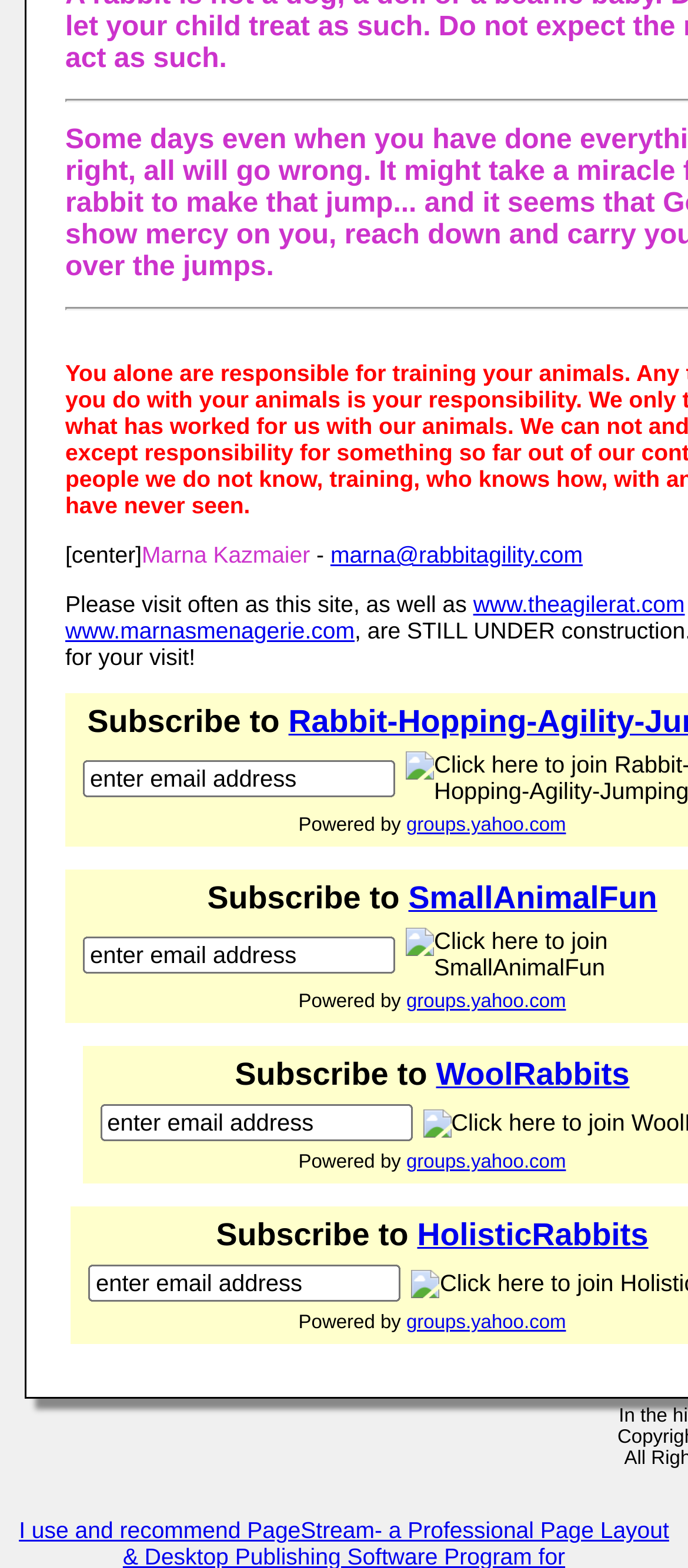Please pinpoint the bounding box coordinates for the region I should click to adhere to this instruction: "visit www.marnasmenagerie.com".

[0.095, 0.394, 0.515, 0.411]